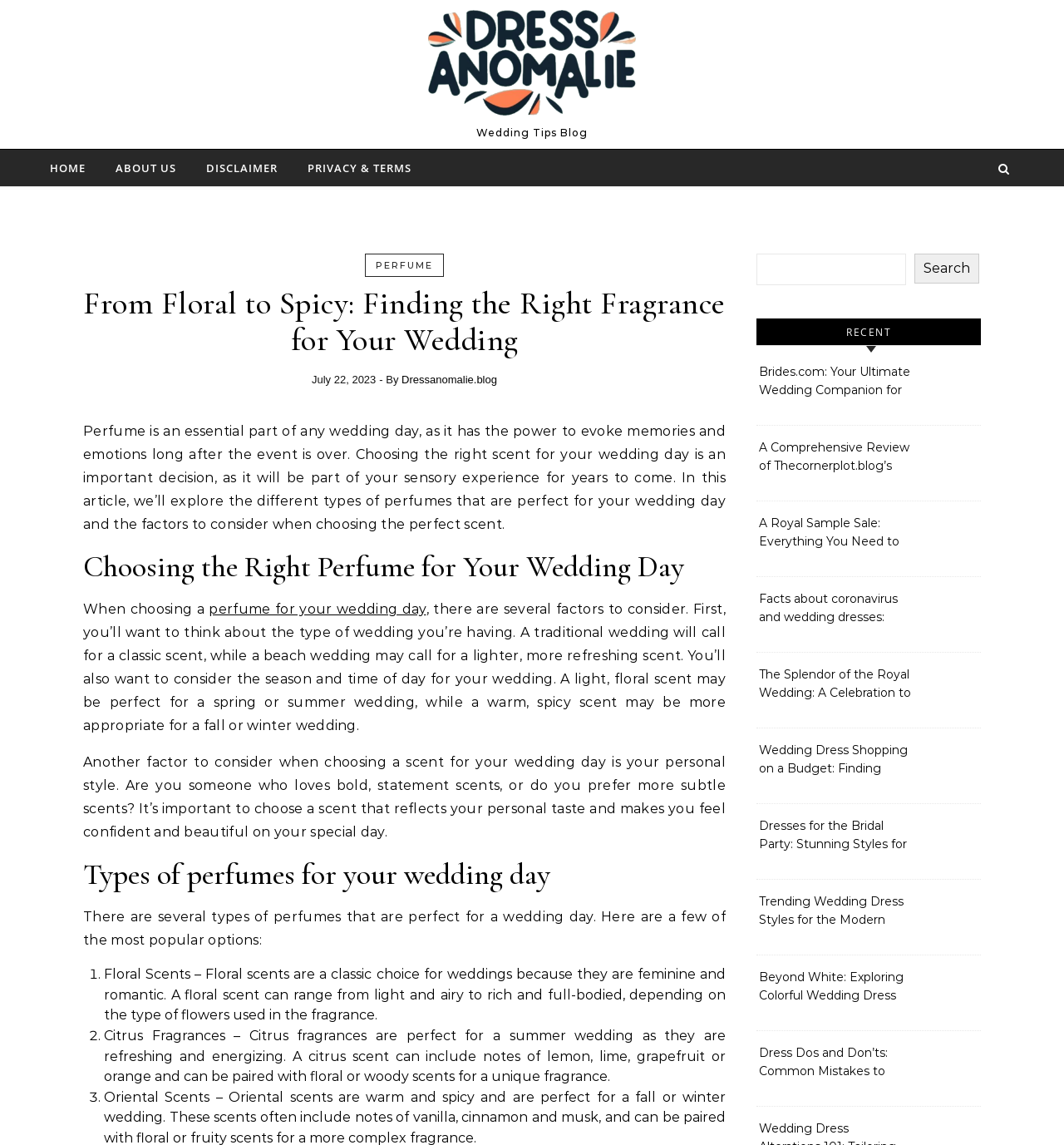What is the season suitable for a light, floral scent?
Please provide a full and detailed response to the question.

I read the article and found that it suggests that a light, floral scent may be perfect for a spring or summer wedding, implying that these seasons are suitable for such a scent.